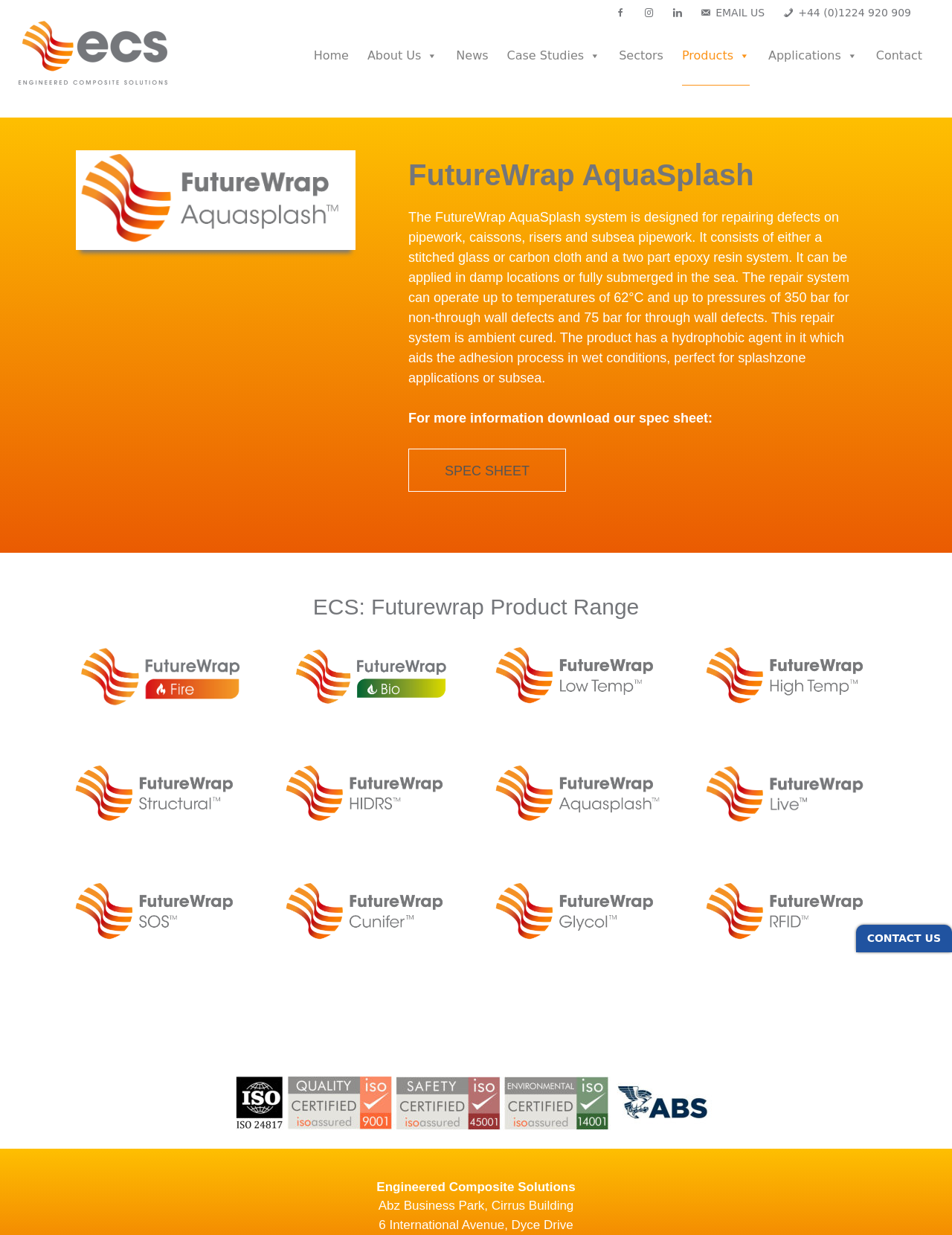Identify the bounding box coordinates of the region I need to click to complete this instruction: "Click on NEWS".

None